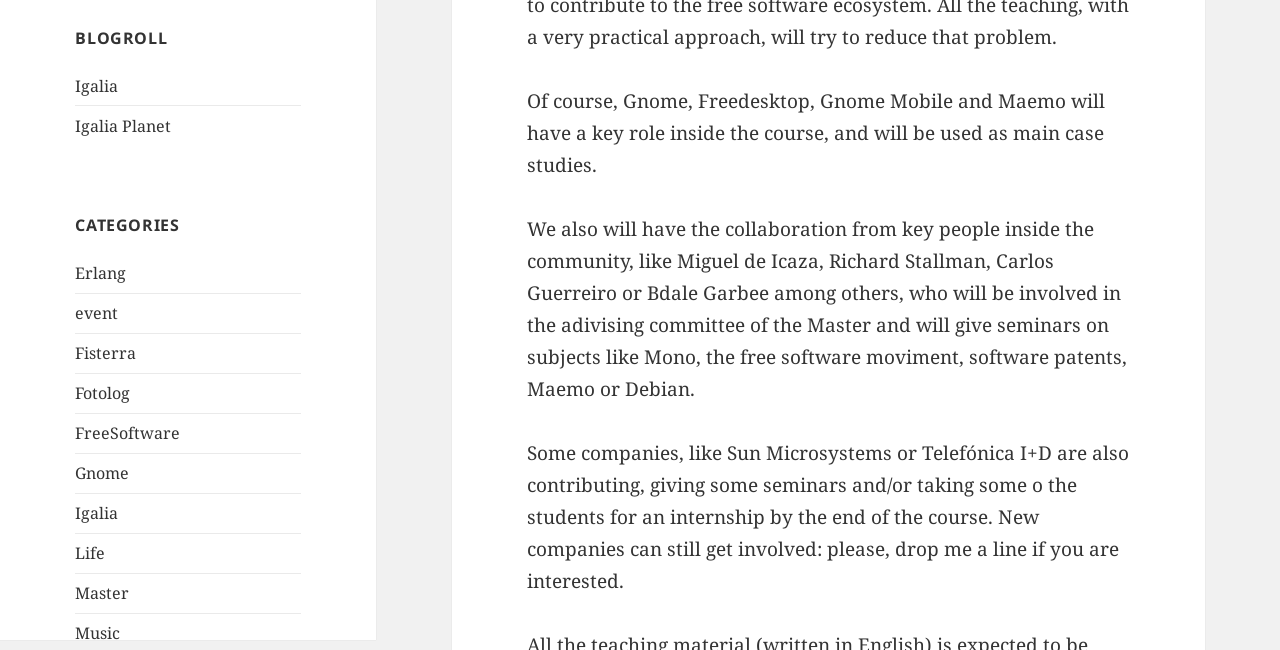Identify the bounding box for the UI element that is described as follows: "Igalia Planet".

[0.059, 0.177, 0.134, 0.211]